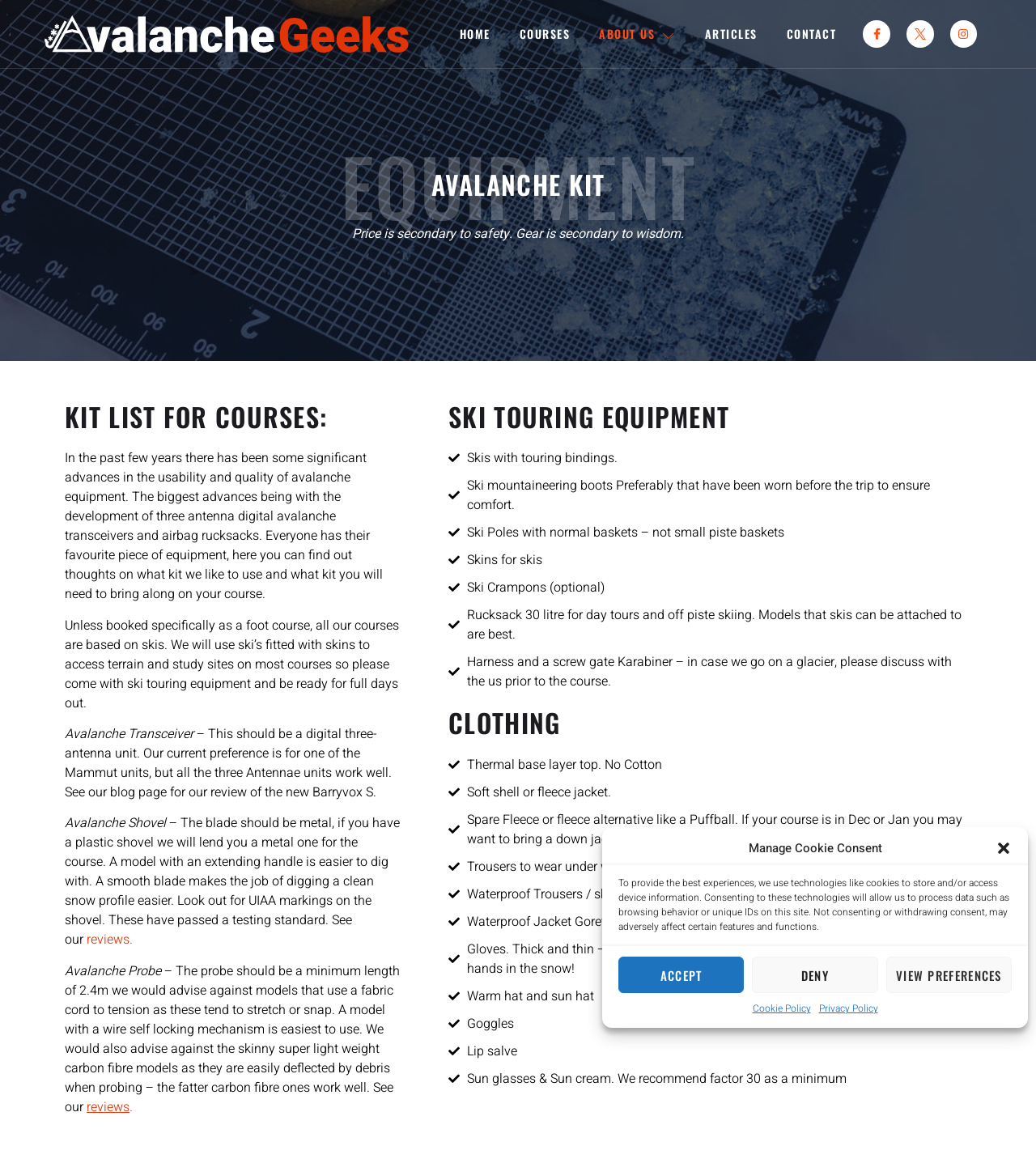How many litres should the rucksack be for day tours and off piste skiing?
Please answer using one word or phrase, based on the screenshot.

30 litre